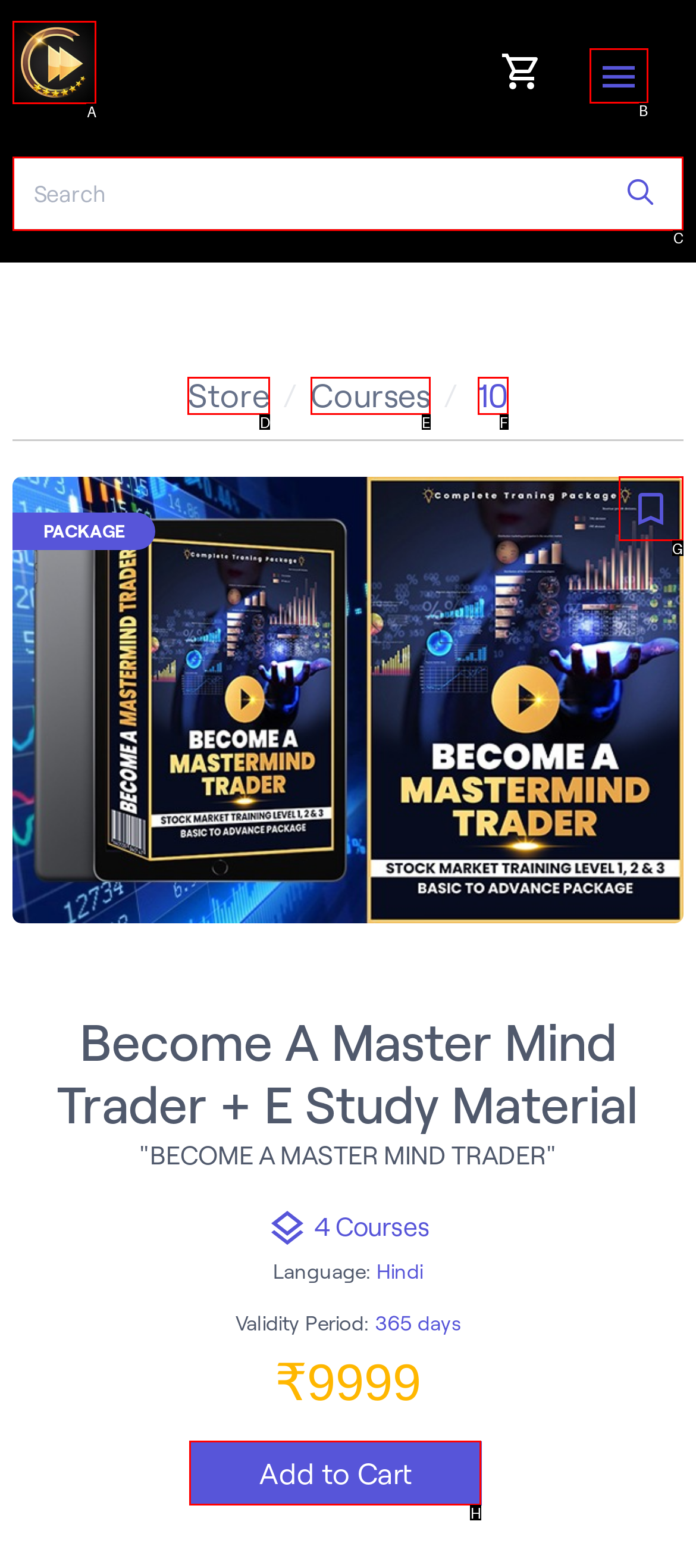Tell me which one HTML element you should click to complete the following task: search for something
Answer with the option's letter from the given choices directly.

C